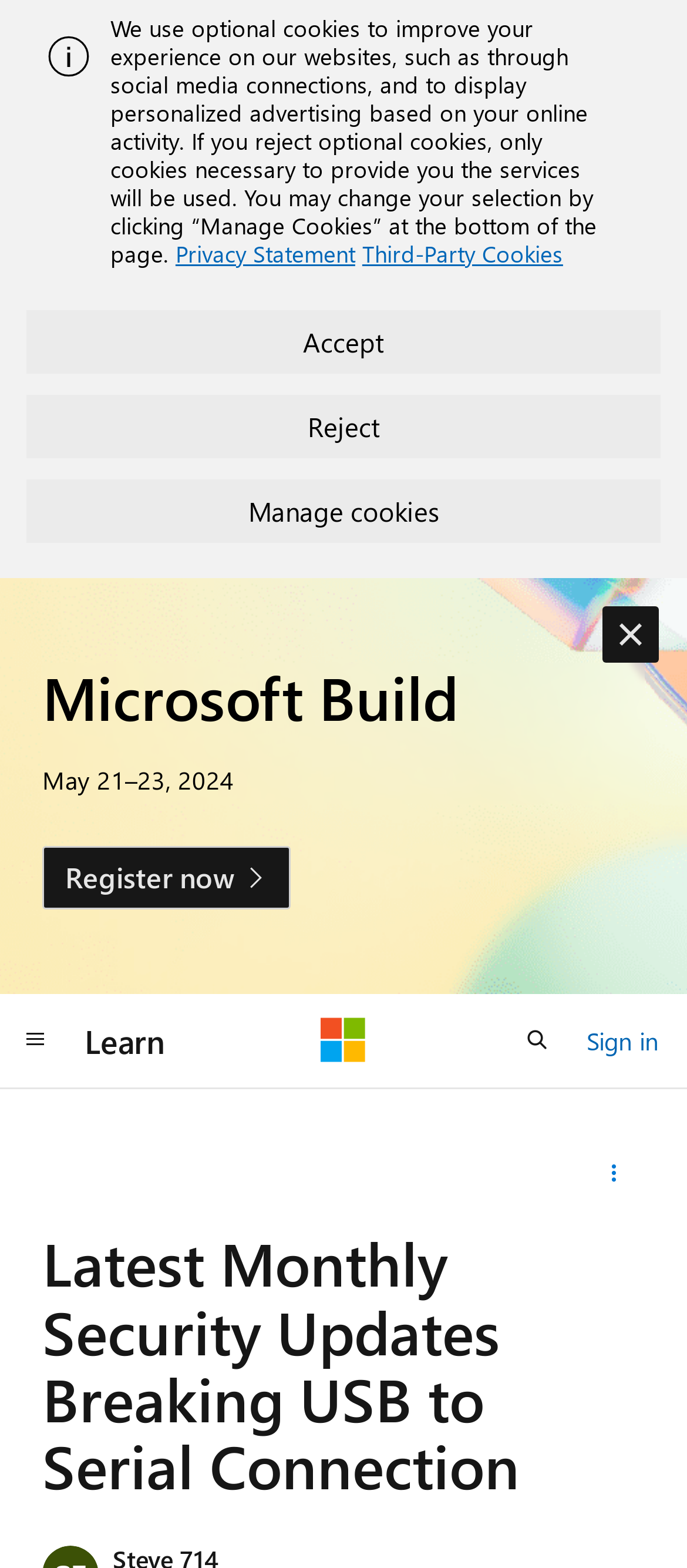Find and generate the main title of the webpage.

Latest Monthly Security Updates Breaking USB to Serial Connection